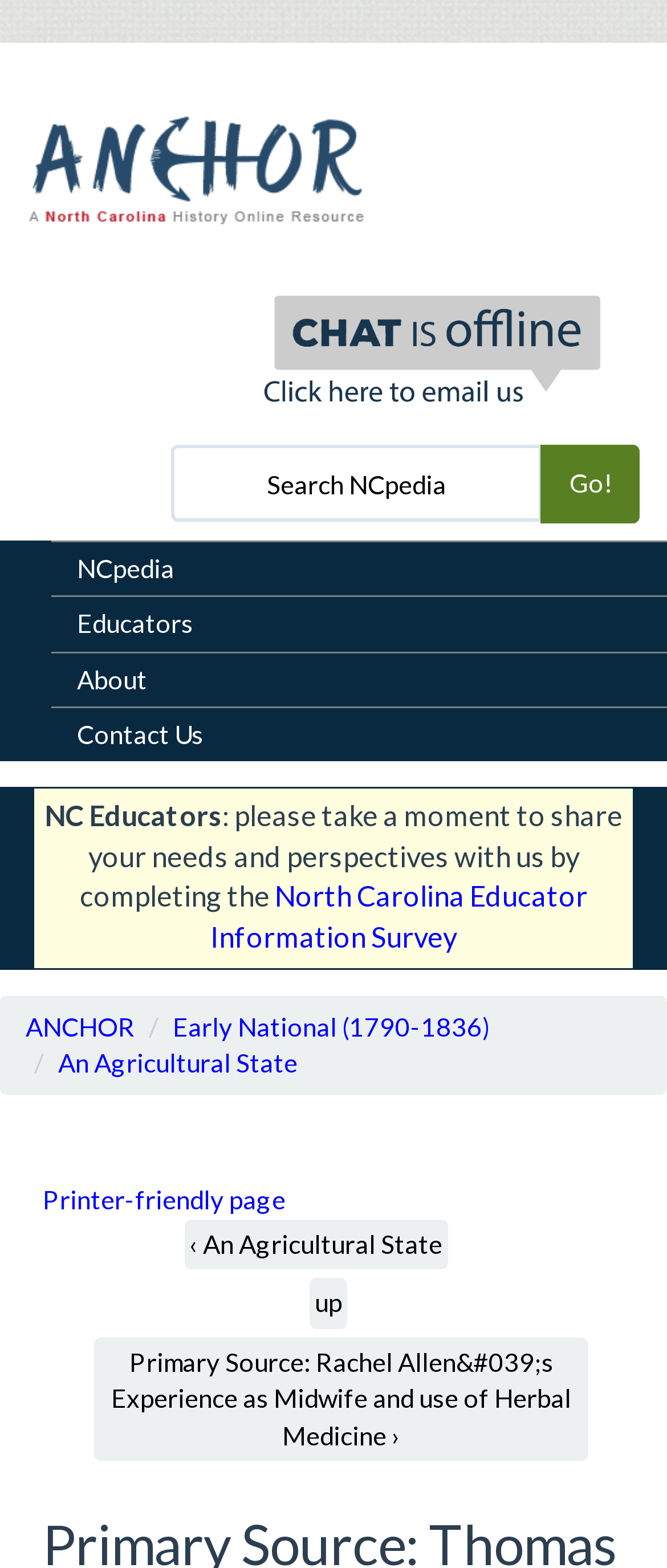Provide a thorough and detailed response to the question by examining the image: 
What is the topic of the 'North Carolina Educator Information Survey'?

The 'North Carolina Educator Information Survey' is related to educators, as it is mentioned in the context of 'NC Educators' and is a link that educators are encouraged to complete.